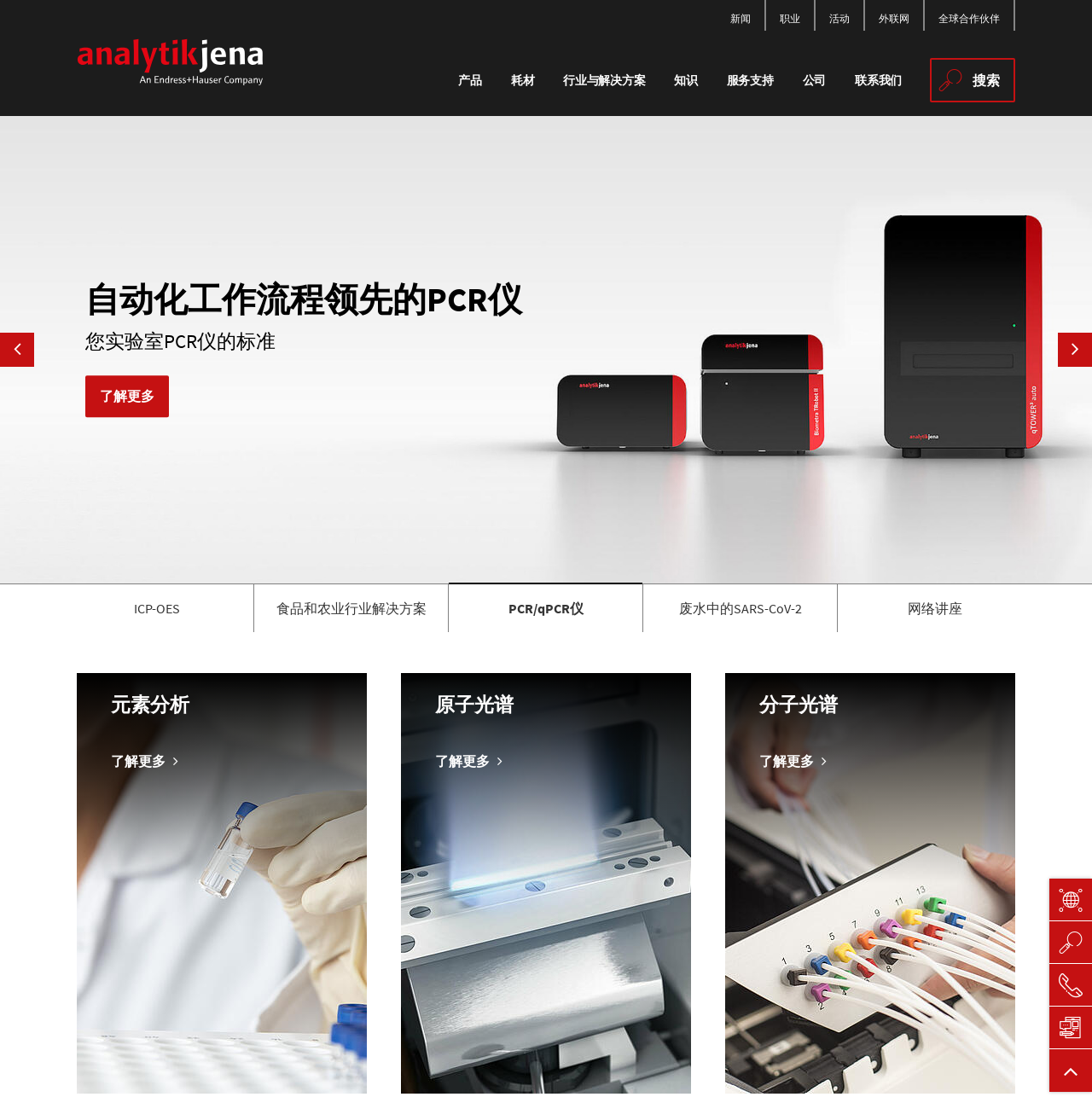Bounding box coordinates are specified in the format (top-left x, top-left y, bottom-right x, bottom-right y). All values are floating point numbers bounded between 0 and 1. Please provide the bounding box coordinate of the region this sentence describes: 全球合作伙伴

[0.847, 0.0, 0.93, 0.028]